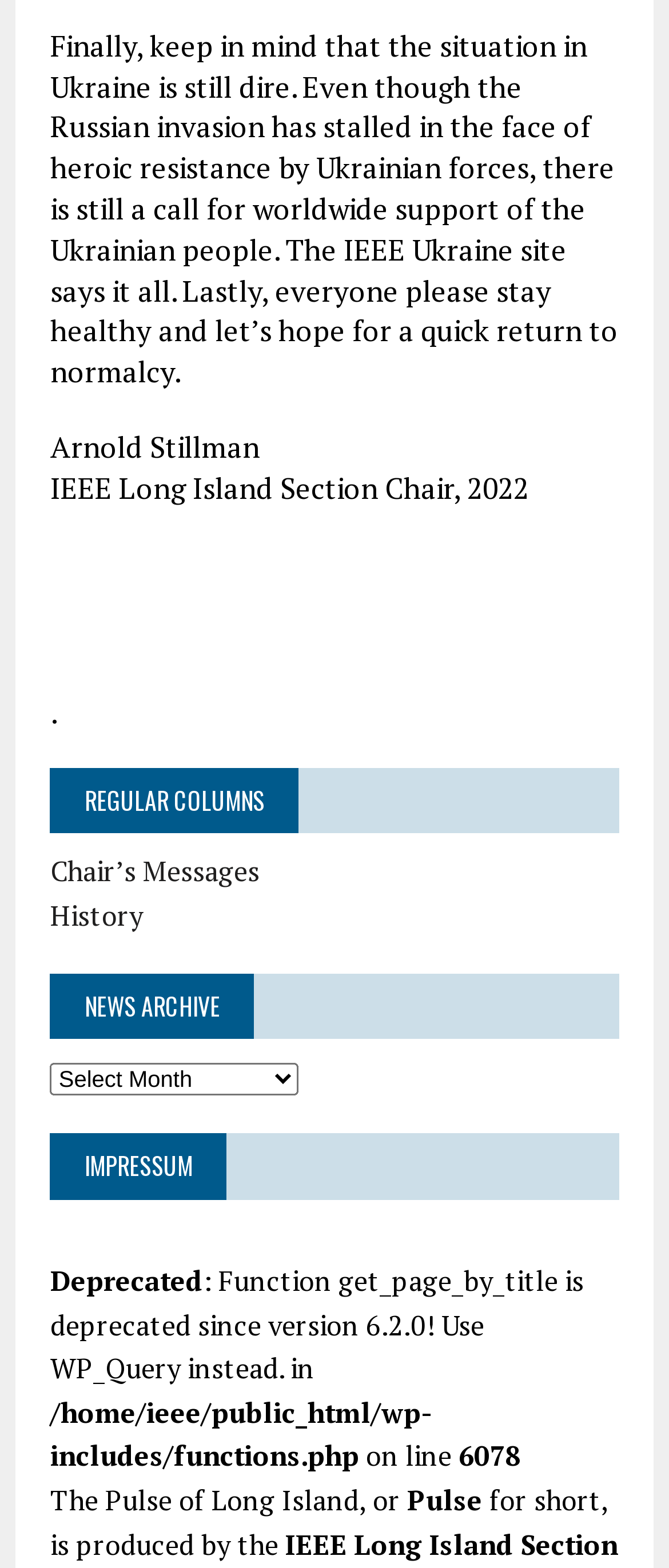What is the purpose of the webpage?
Please describe in detail the information shown in the image to answer the question.

The purpose of the webpage appears to be providing news and information to its readers, as it contains various sections such as 'Regular Columns', 'News Archive', and 'Impressum', which suggest that it is a platform for sharing updates and information.